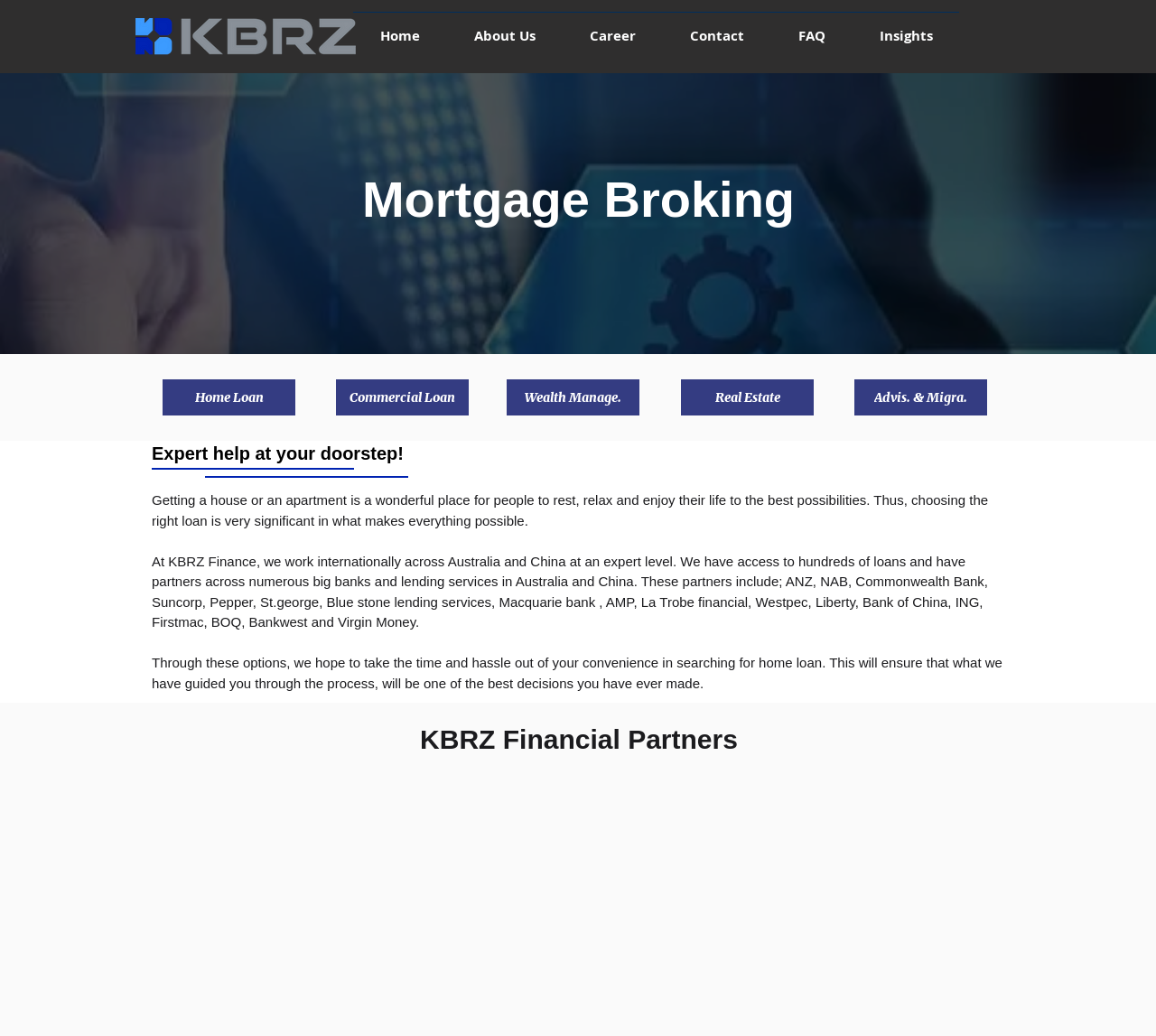Find the bounding box coordinates for the UI element that matches this description: "FAQ".

[0.667, 0.011, 0.738, 0.042]